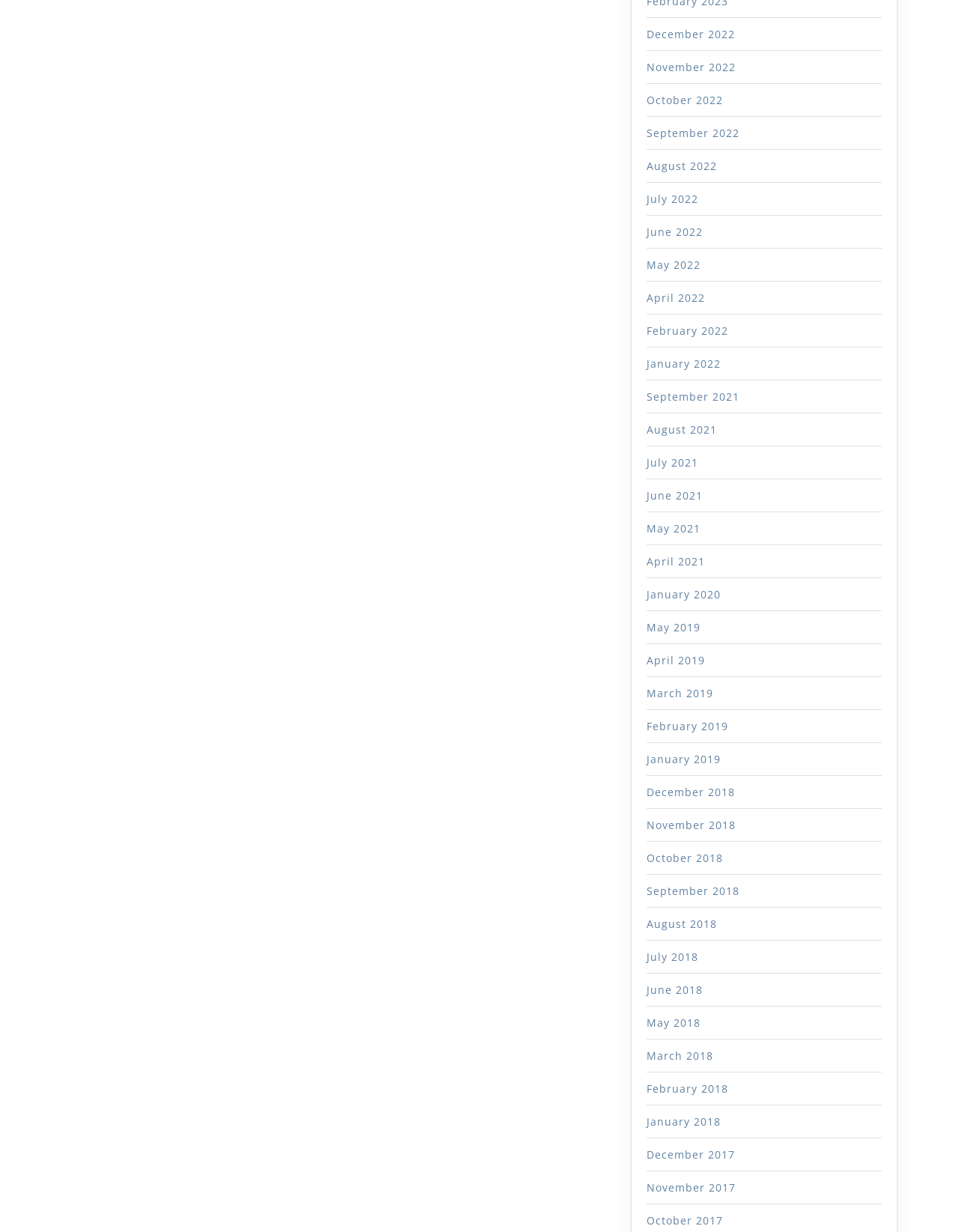What is the most recent month listed?
Refer to the screenshot and respond with a concise word or phrase.

December 2022